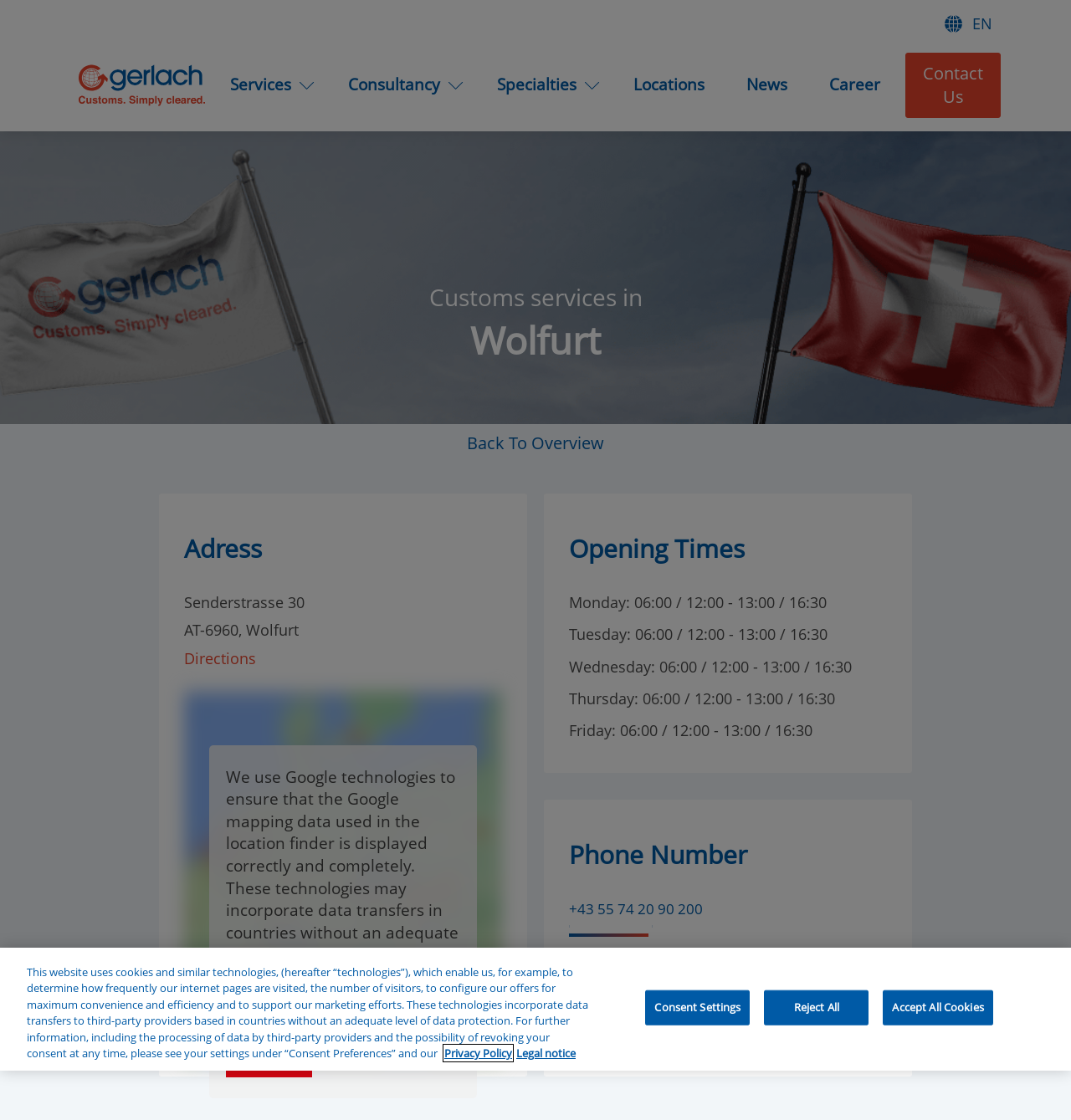What is the address of Gerlach Customs in Wolfurt?
With the help of the image, please provide a detailed response to the question.

I found the address by looking at the 'Address' section on the webpage, which is located below the 'Customs services in Wolfurt' heading. The address is displayed in three parts: 'Senderstrasse 30' on one line, 'AT-6960' on the next line, and 'Wolfurt' on the last line.